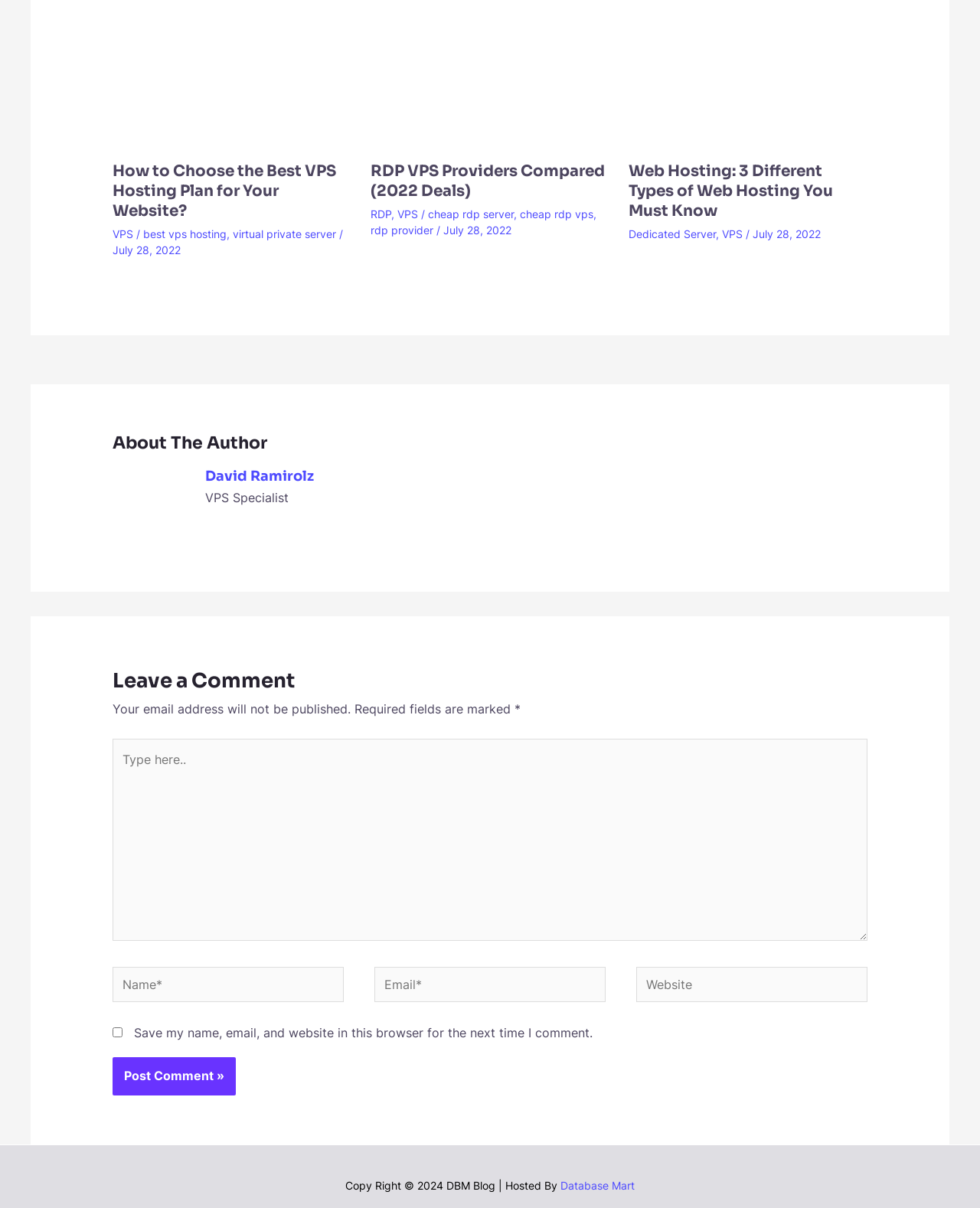Determine the bounding box coordinates for the HTML element described here: "cheap rdp vps".

[0.53, 0.172, 0.605, 0.183]